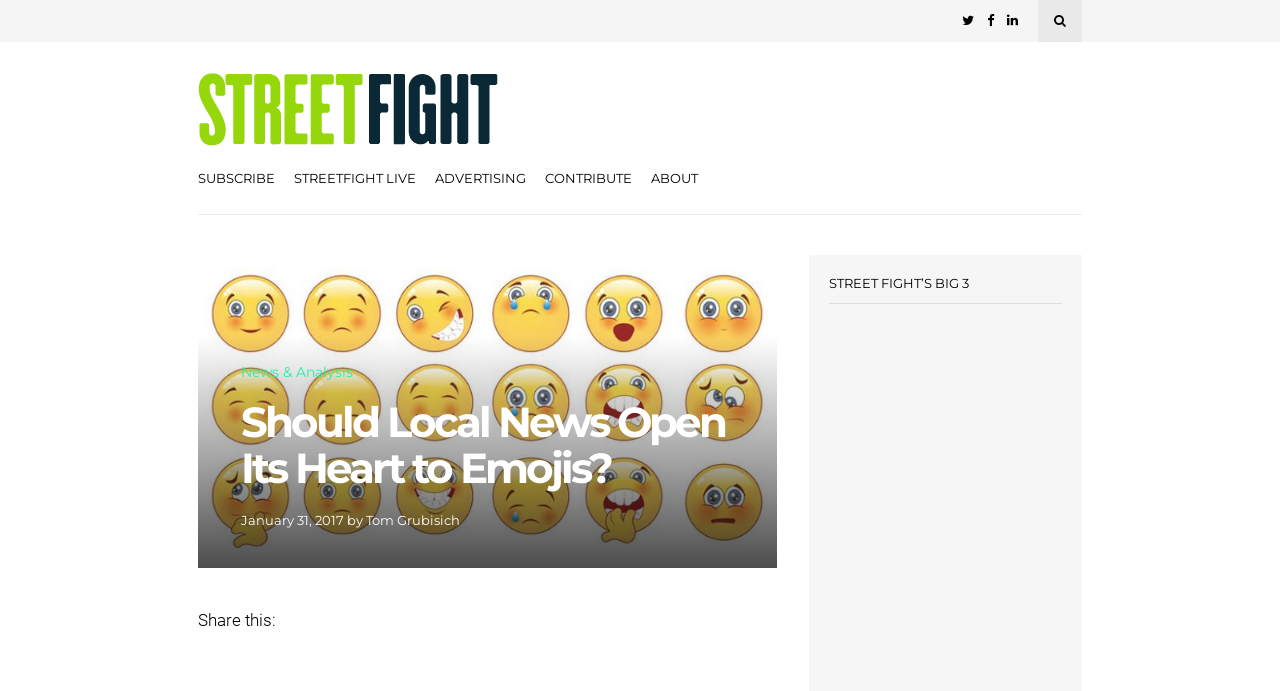Identify the bounding box coordinates necessary to click and complete the given instruction: "Click on the 'Street Fight' logo".

[0.155, 0.104, 0.389, 0.211]